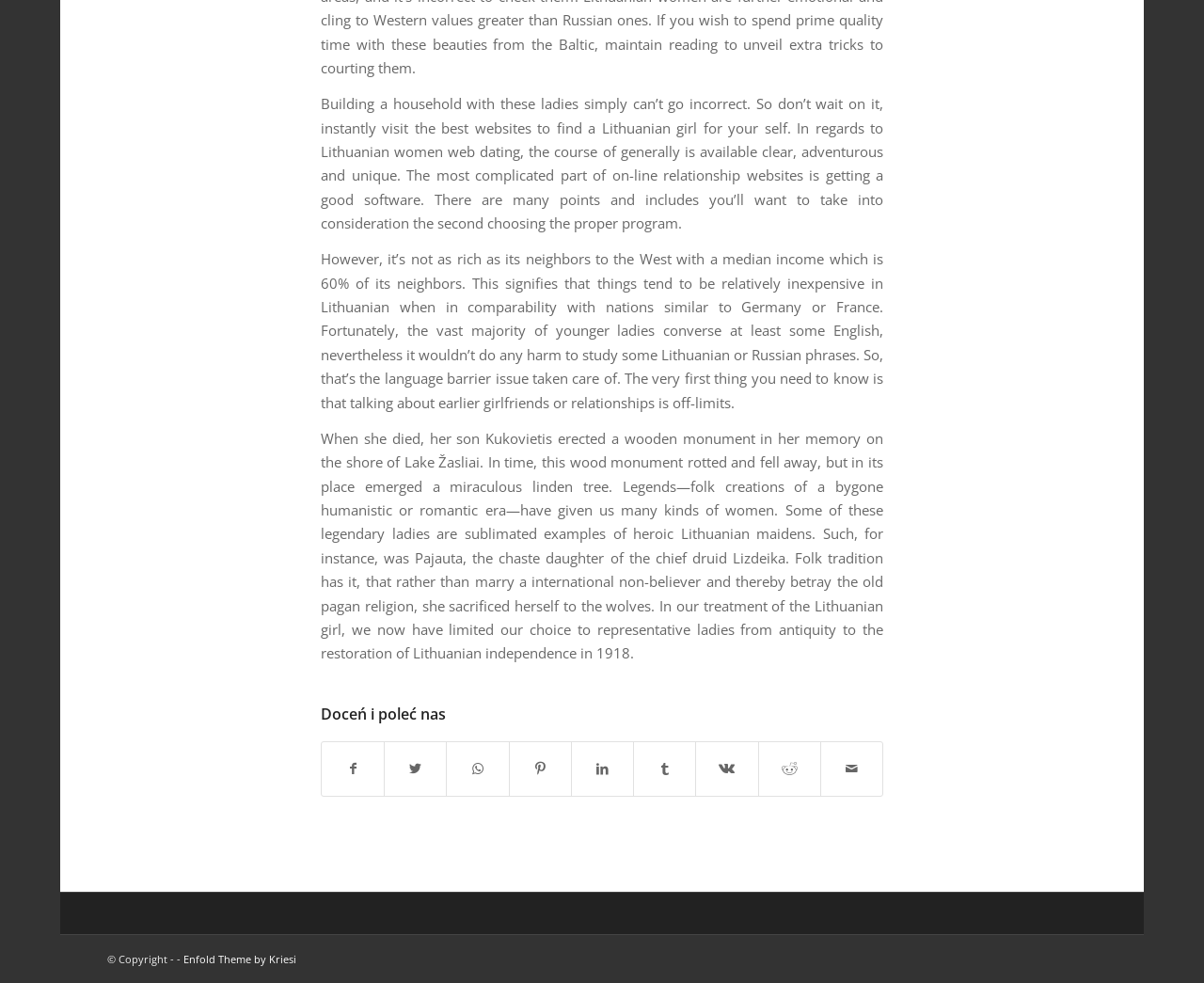Specify the bounding box coordinates (top-left x, top-left y, bottom-right x, bottom-right y) of the UI element in the screenshot that matches this description: Share on WhatsApp

[0.371, 0.755, 0.422, 0.809]